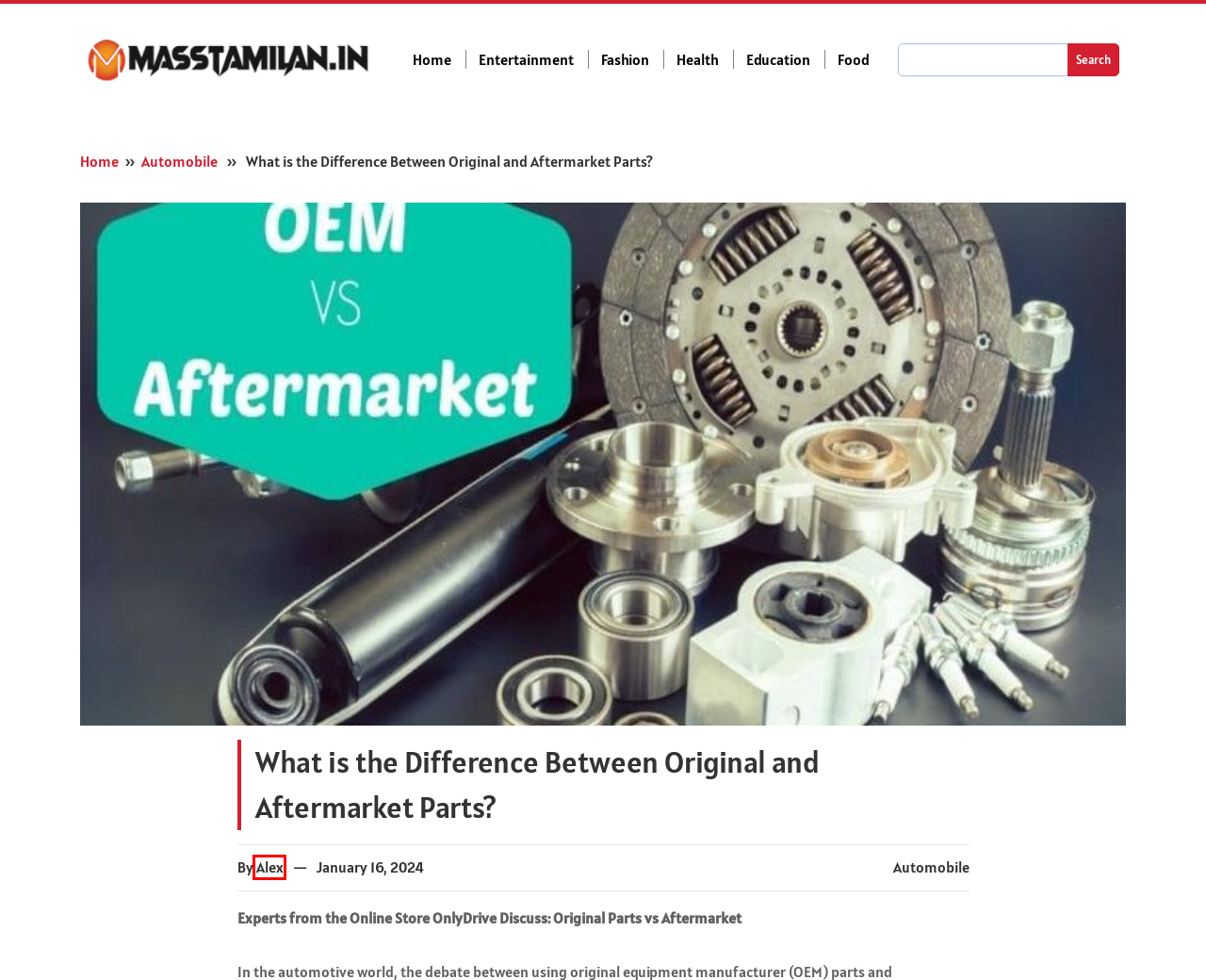You are looking at a webpage screenshot with a red bounding box around an element. Pick the description that best matches the new webpage after interacting with the element in the red bounding box. The possible descriptions are:
A. Browsing: Fashion | Masstamilan
B. Masstamilan | Entertainment And Magazine Blog News
C. Browsing: Automobile | Masstamilan
D. Browsing: Health | Masstamilan
E. Browsing: Entertainment | Masstamilan
F. Browsing: Food | Masstamilan
G. Browsing: Education | Masstamilan
H. Browsing Posts By Alex | Masstamilan

H